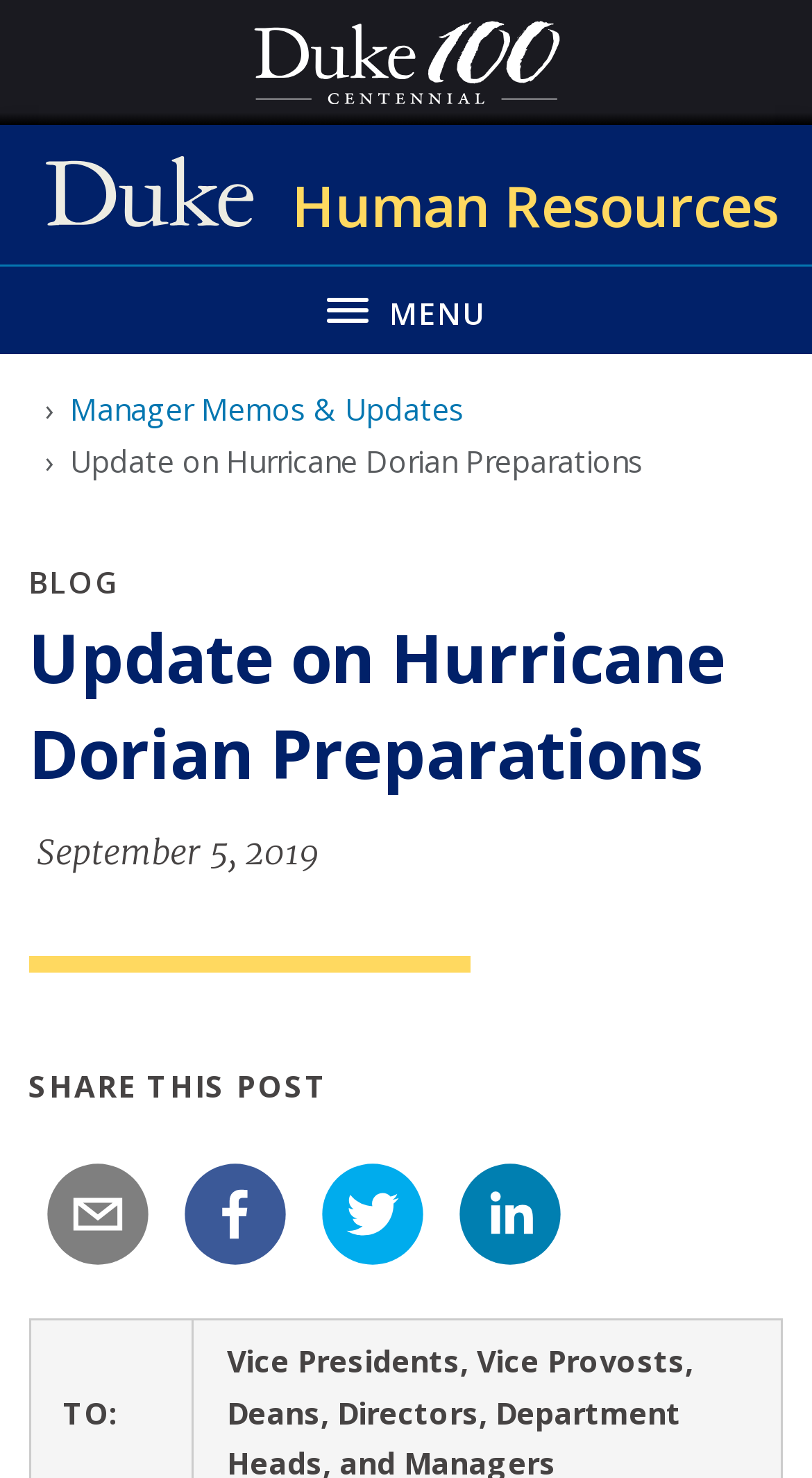Predict the bounding box coordinates of the area that should be clicked to accomplish the following instruction: "View Manager Memos & Updates". The bounding box coordinates should consist of four float numbers between 0 and 1, i.e., [left, top, right, bottom].

[0.086, 0.264, 0.571, 0.291]